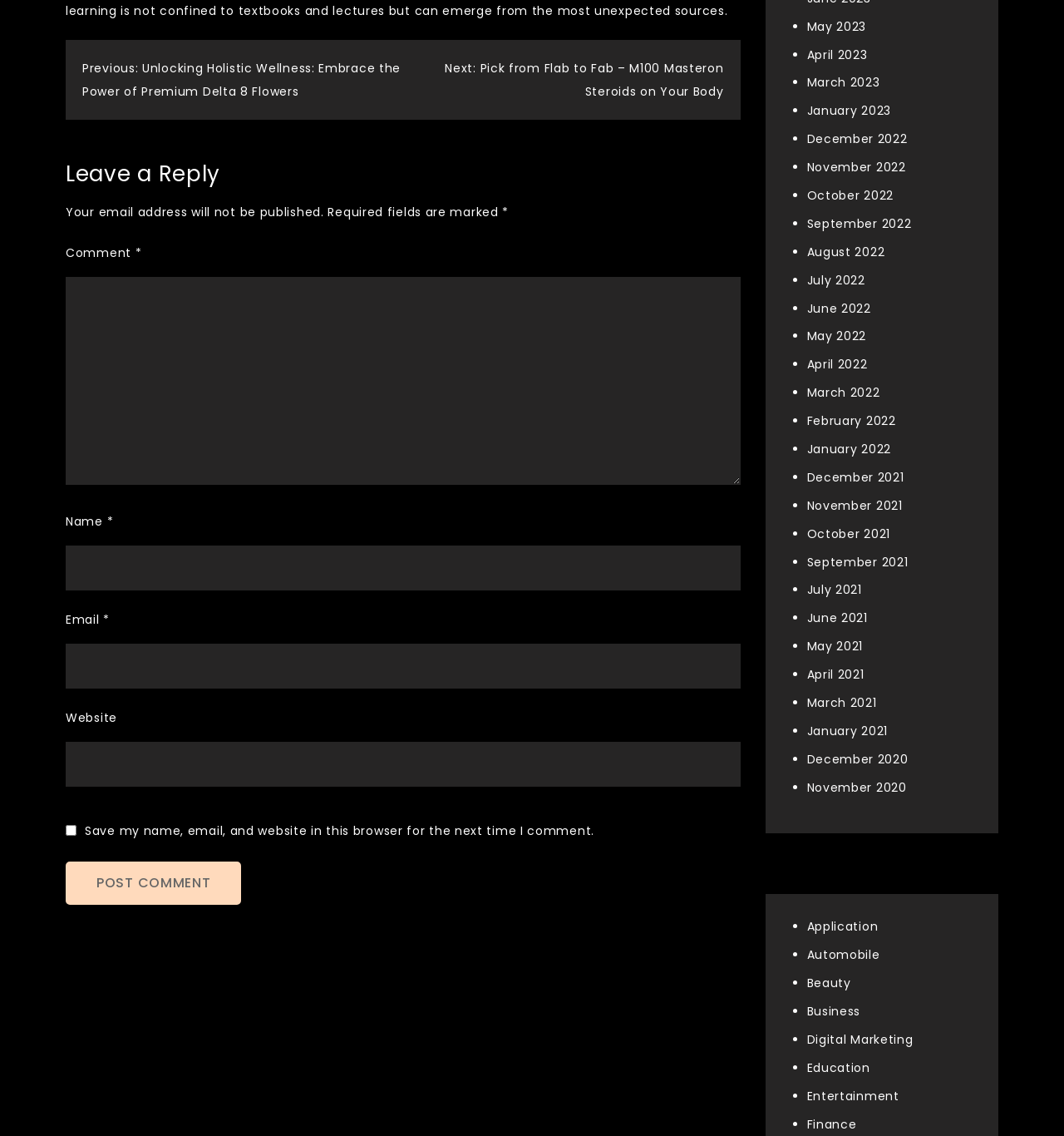Find the bounding box coordinates of the clickable region needed to perform the following instruction: "View posts from May 2023". The coordinates should be provided as four float numbers between 0 and 1, i.e., [left, top, right, bottom].

[0.758, 0.016, 0.814, 0.03]